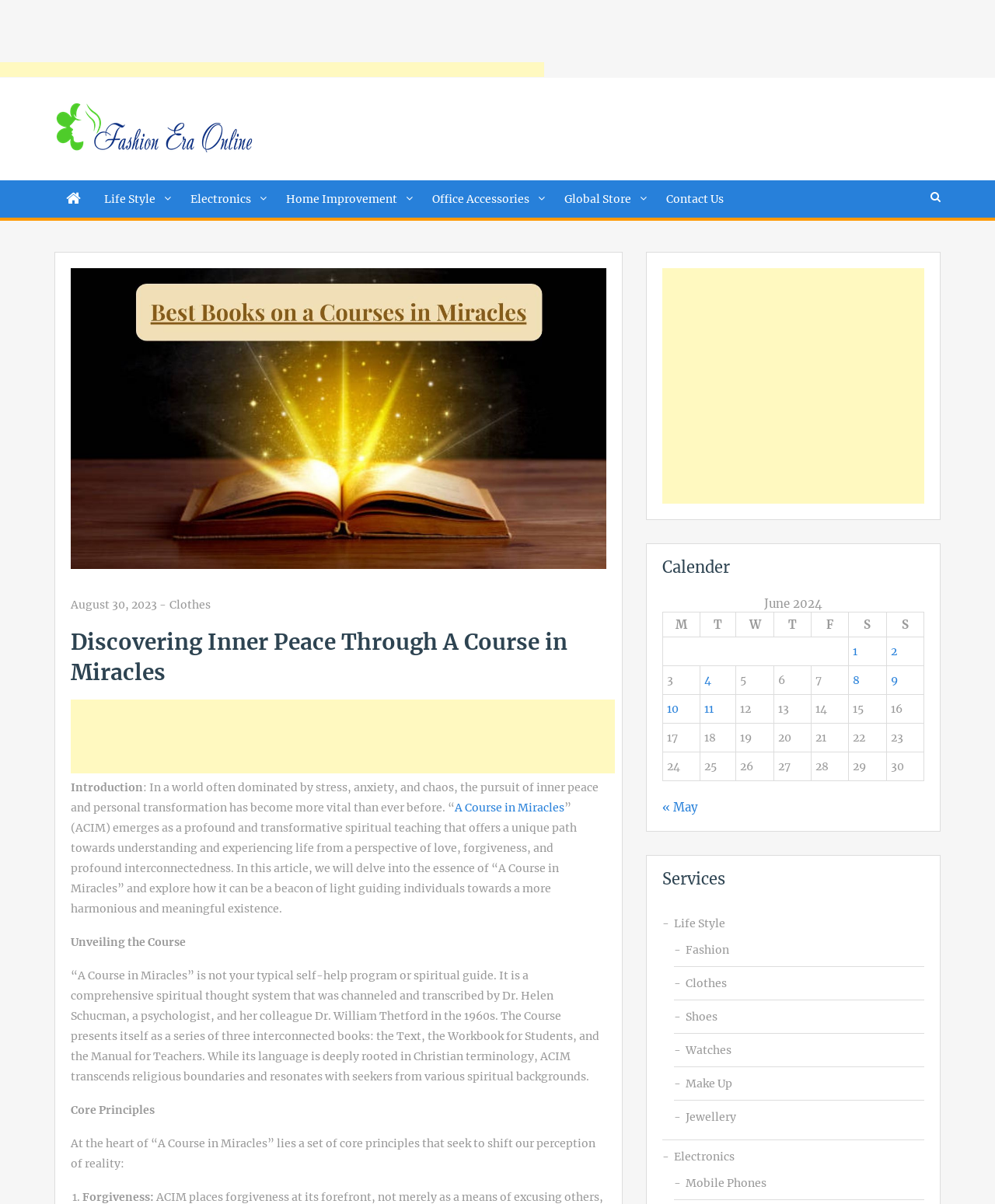Determine the bounding box coordinates of the clickable region to follow the instruction: "Read about 'Unveiling the Course'".

[0.071, 0.777, 0.187, 0.788]